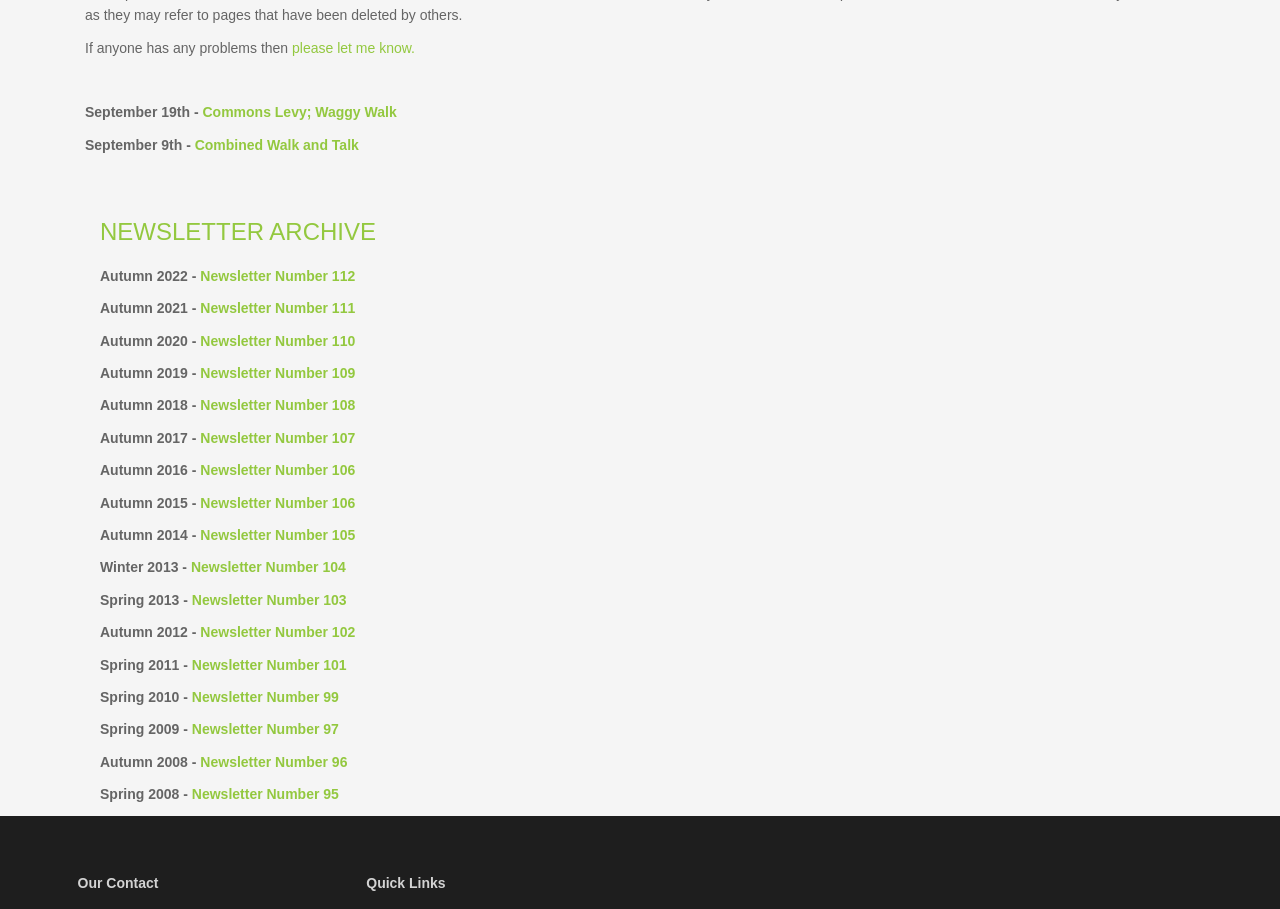Please give the bounding box coordinates of the area that should be clicked to fulfill the following instruction: "read Commons Levy; Waggy Walk". The coordinates should be in the format of four float numbers from 0 to 1, i.e., [left, top, right, bottom].

[0.158, 0.115, 0.31, 0.132]